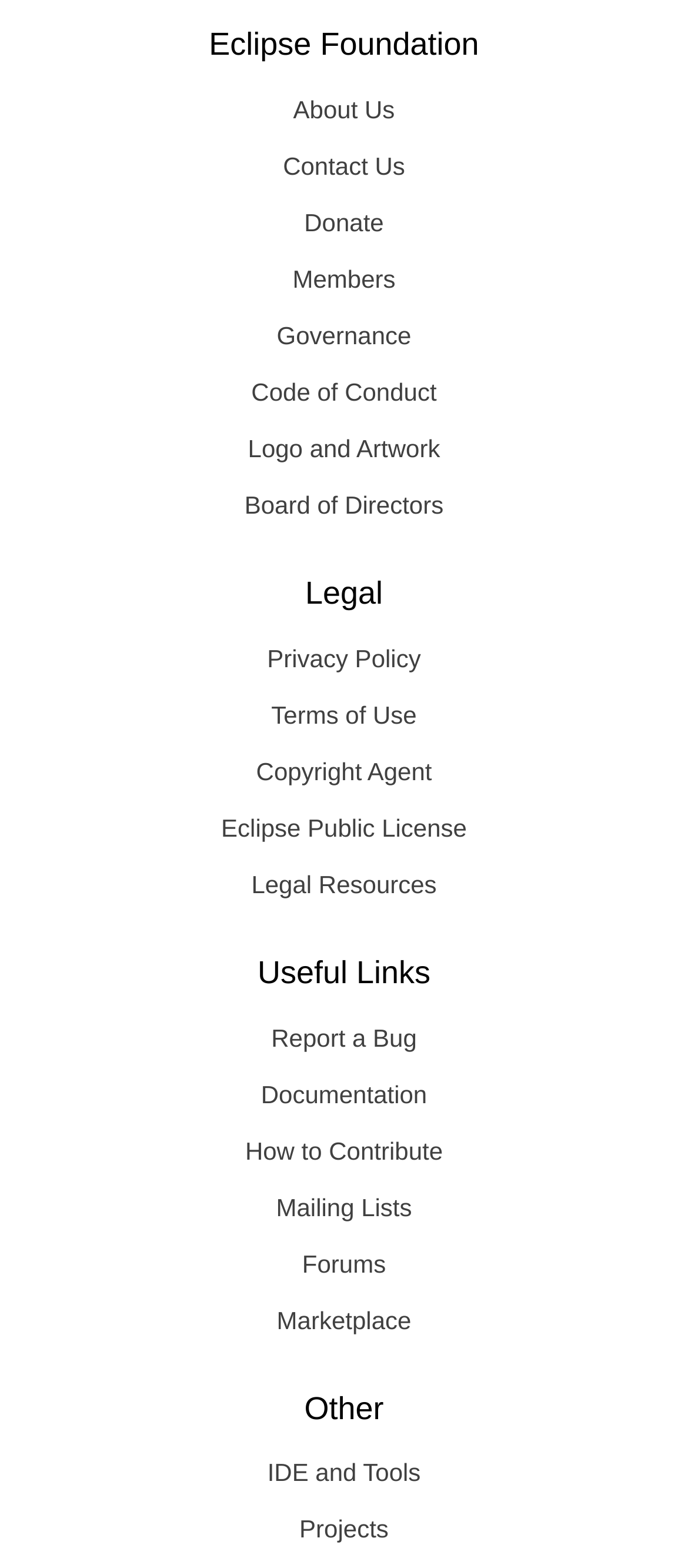Please identify the coordinates of the bounding box for the clickable region that will accomplish this instruction: "Click on About Us".

[0.038, 0.052, 0.962, 0.088]